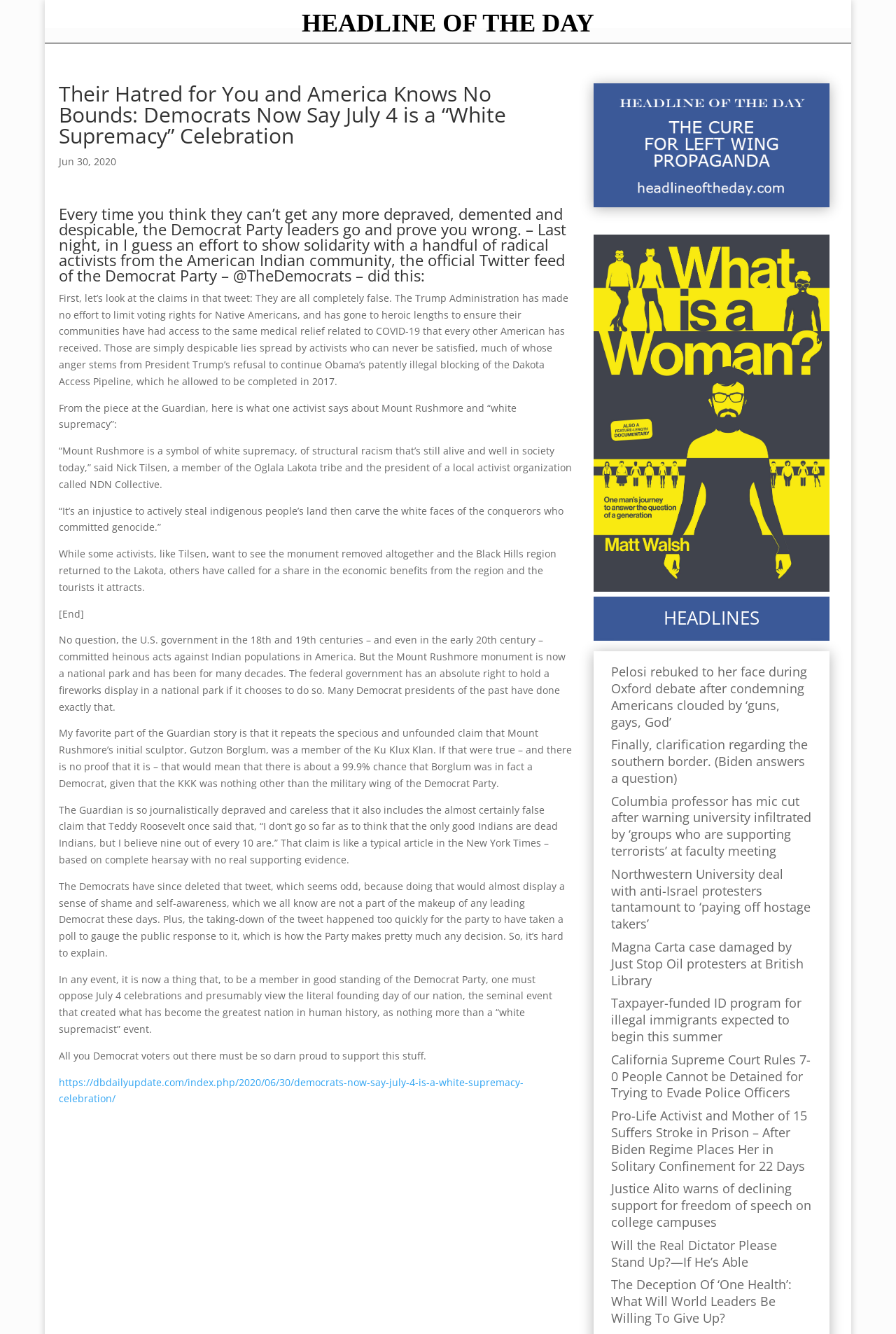Generate a thorough caption detailing the webpage content.

This webpage appears to be a news article or blog post with a strong opinionated tone. At the top, there is a heading "HEADLINE OF THE DAY" followed by the title of the article "Their Hatred for You and America Knows No Bounds: Democrats Now Say July 4 is a “White Supremacy” Celebration". 

Below the title, there is an article with multiple paragraphs of text. The article discusses the Democrat Party's stance on July 4 celebrations, quoting tweets and statements from activists and politicians. The text is dense and opinionated, with the author arguing against the Democrat Party's views.

To the right of the article, there is a section with multiple links to other news articles or headlines, labeled as "HEADLINES". These links have titles such as "Pelosi rebuked to her face during Oxford debate" and "Justice Alito warns of declining support for freedom of speech on college campuses". 

Above the "HEADLINES" section, there is an image, but its content is not described. 

At the bottom of the page, there is a link to the original article on a different website, "https://dbdailyupdate.com/index.php/2020/06/30/democrats-now-say-july-4-is-a-white-supremacy-celebration/".